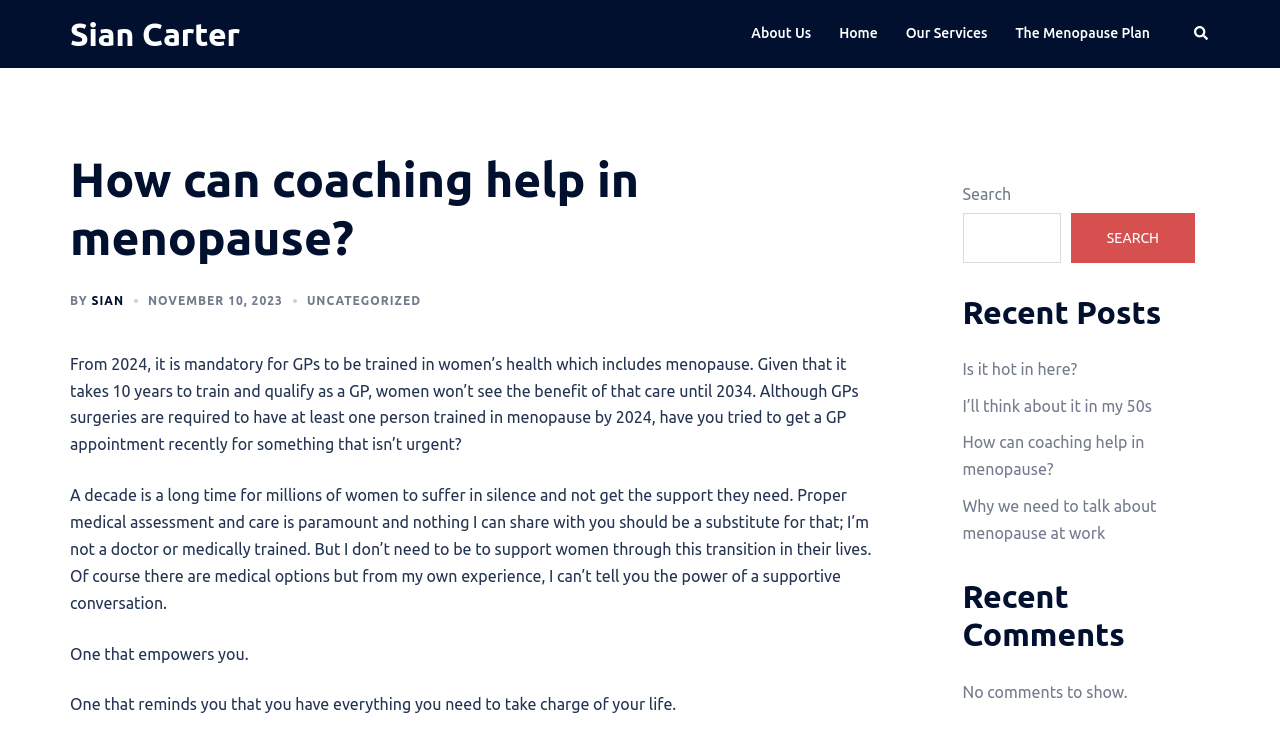Please predict the bounding box coordinates of the element's region where a click is necessary to complete the following instruction: "Search for something". The coordinates should be represented by four float numbers between 0 and 1, i.e., [left, top, right, bottom].

[0.752, 0.289, 0.829, 0.356]